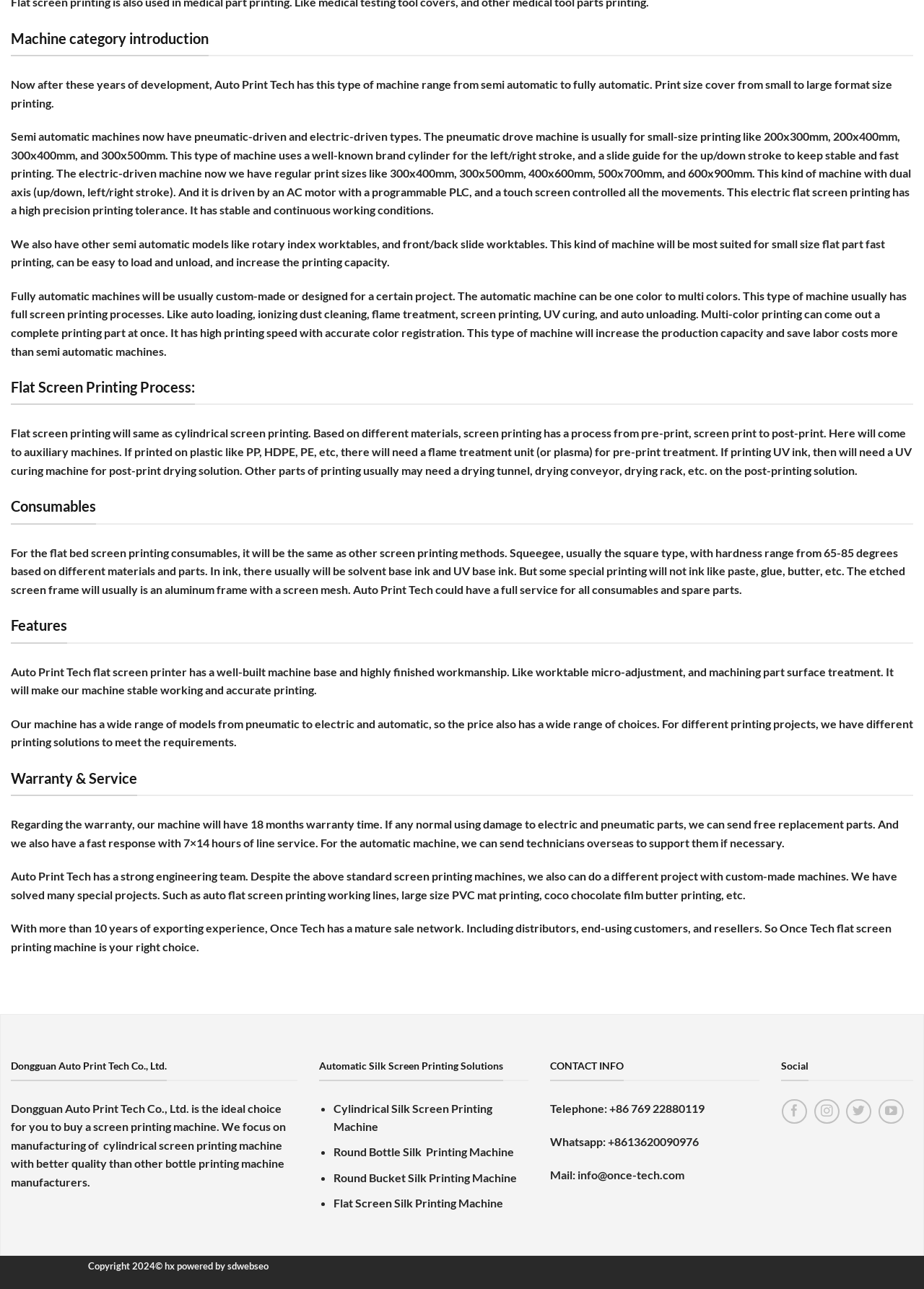Identify the bounding box coordinates of the region that needs to be clicked to carry out this instruction: "Send an email to info@once-tech.com". Provide these coordinates as four float numbers ranging from 0 to 1, i.e., [left, top, right, bottom].

[0.625, 0.906, 0.74, 0.917]